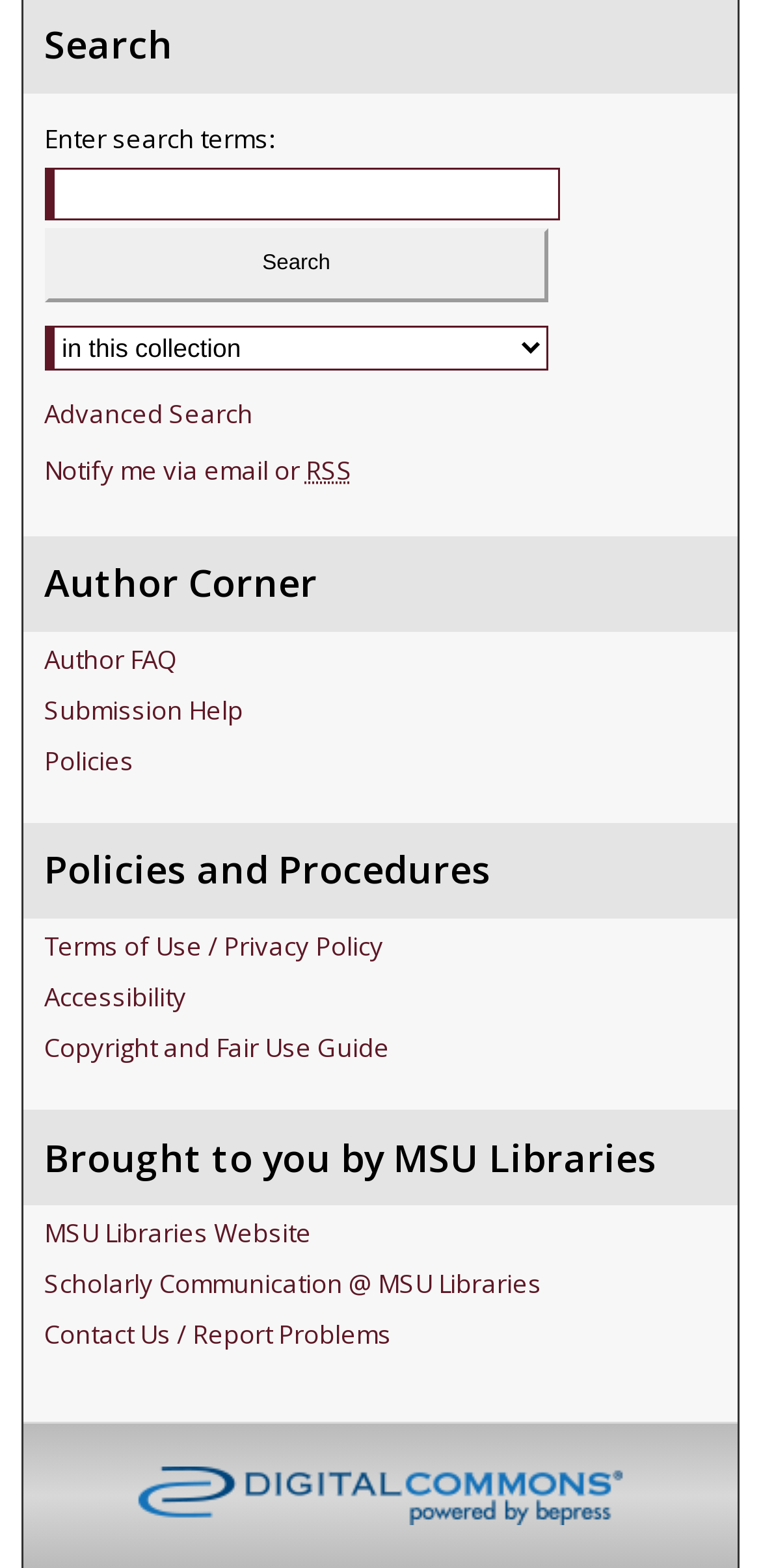Provide a brief response to the question below using one word or phrase:
What is the 'Notify me via email or RSS' link for?

Subscription